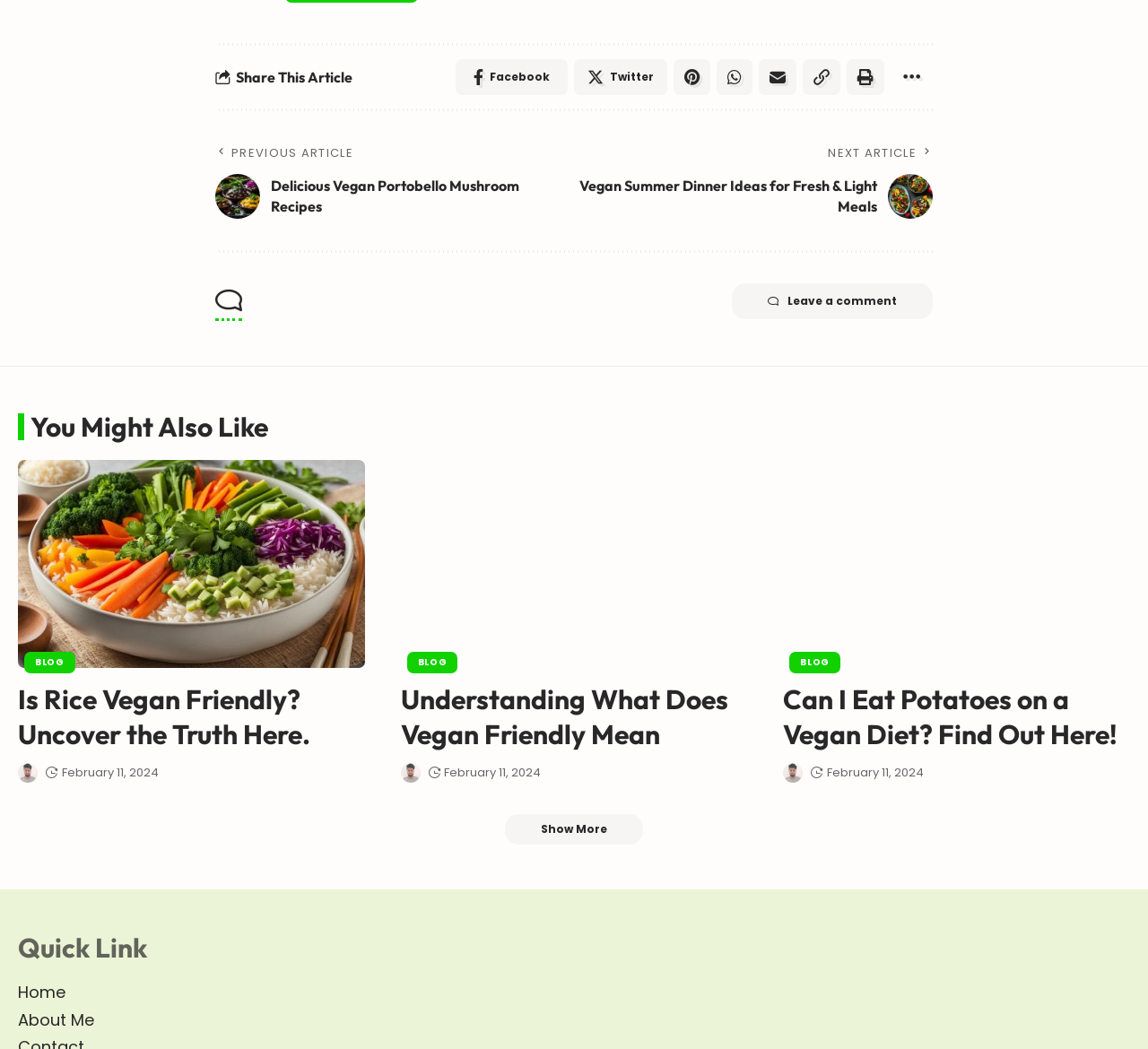Observe the image and answer the following question in detail: How many recommended articles are shown?

There are three recommended articles shown on the webpage, each with a heading, image, and link, and they are 'Is Rice Vegan Friendly?', 'Understanding What Does Vegan Friendly Mean', and 'Can I Eat Potatoes on a Vegan Diet?'.